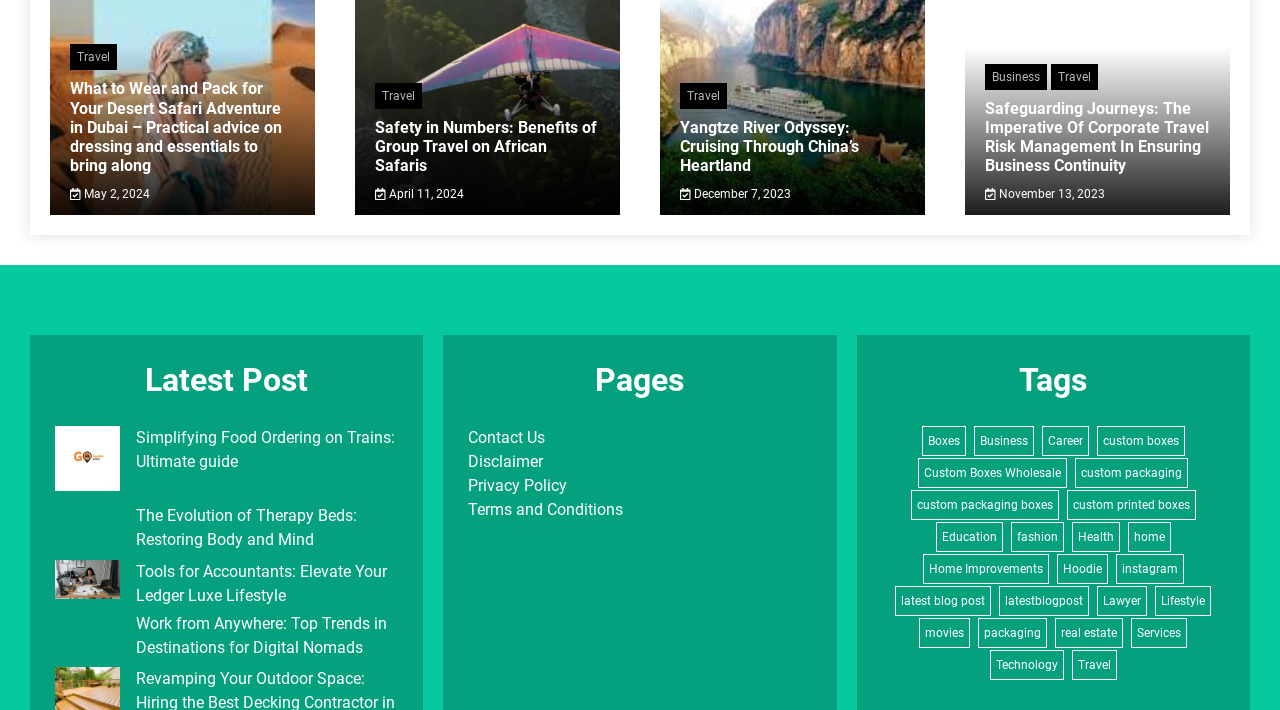Locate the bounding box coordinates of the element to click to perform the following action: 'Explore the Yangtze River Odyssey cruise'. The coordinates should be given as four float values between 0 and 1, in the form of [left, top, right, bottom].

[0.531, 0.166, 0.707, 0.247]